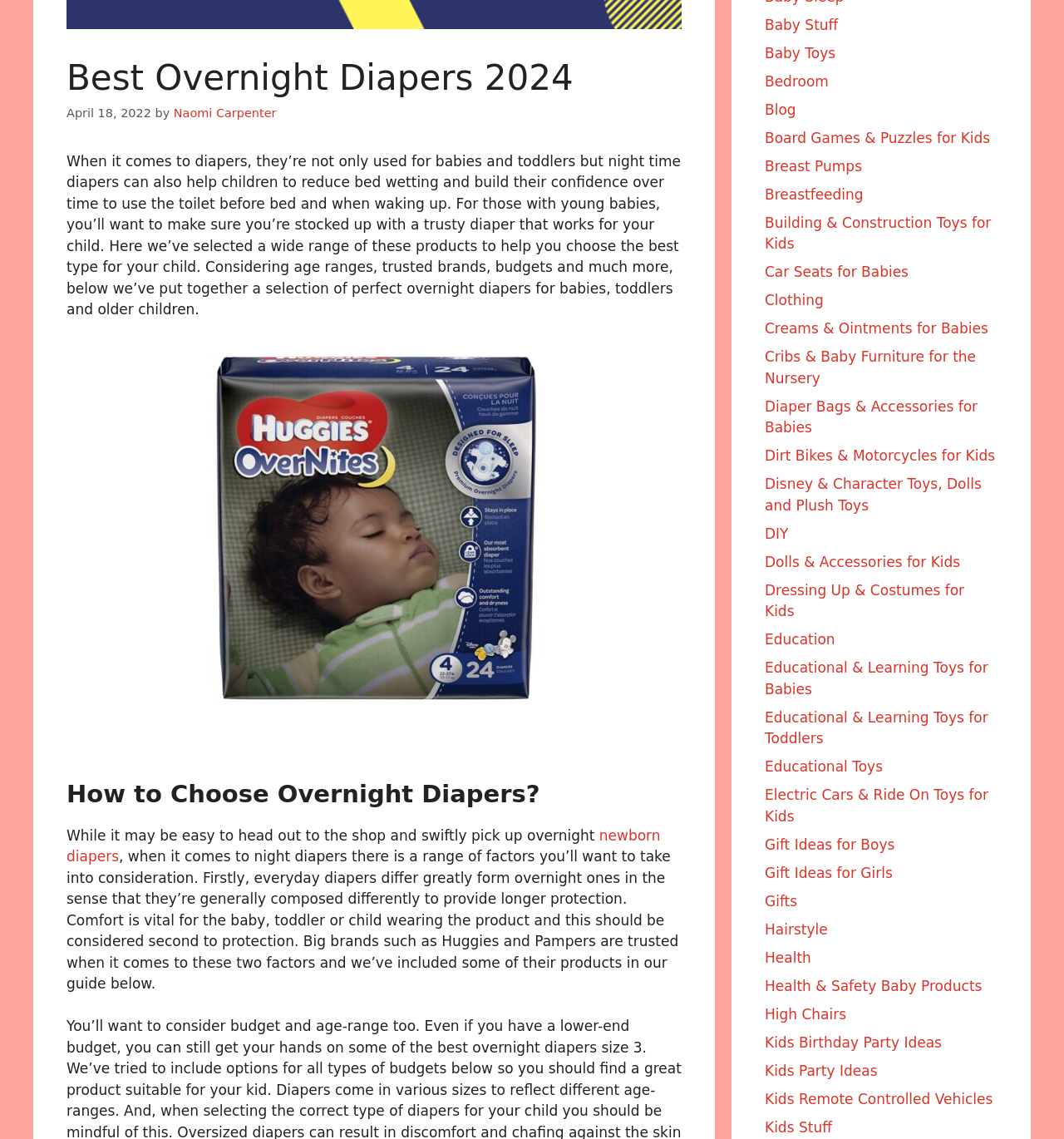Determine the bounding box coordinates of the UI element described below. Use the format (top-left x, top-left y, bottom-right x, bottom-right y) with floating point numbers between 0 and 1: Health & Safety Baby Products

[0.719, 0.858, 0.923, 0.873]